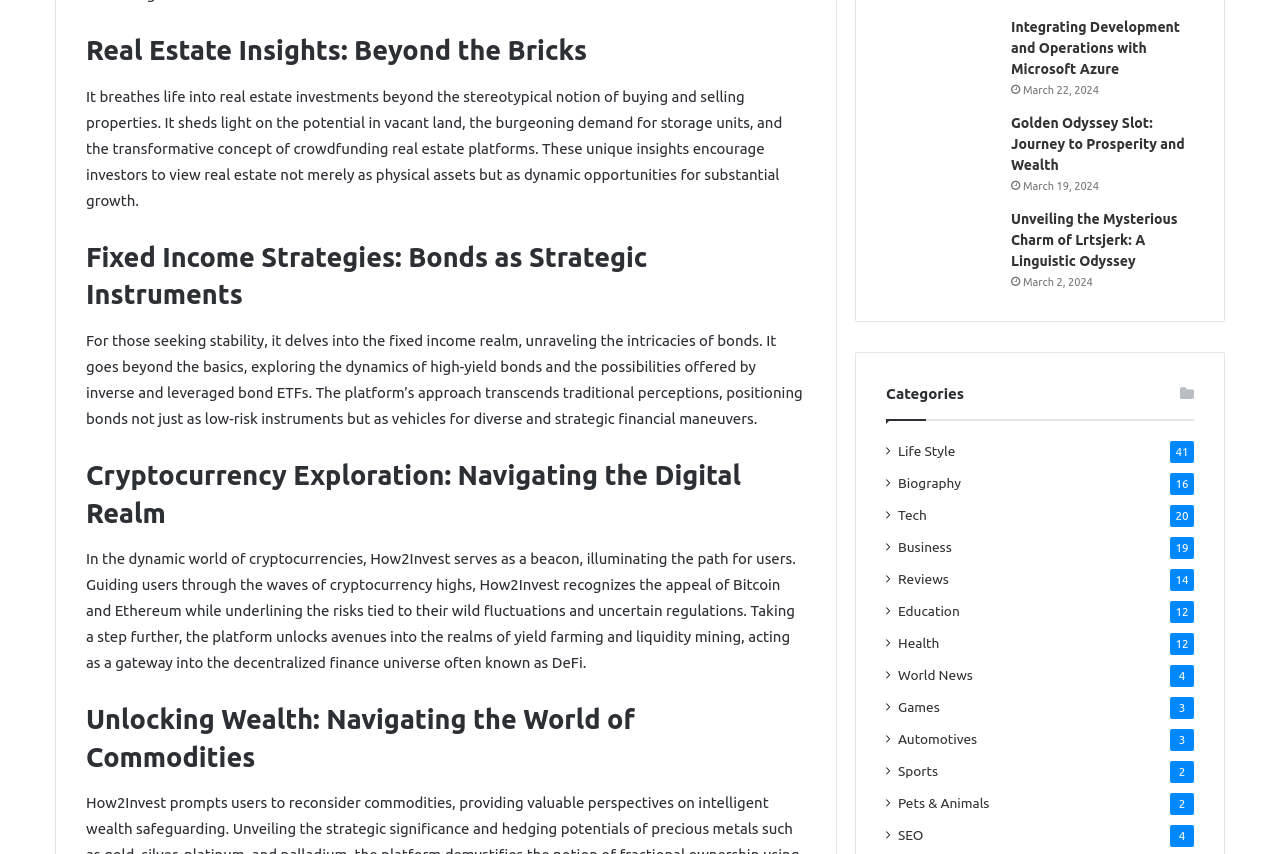What is the main topic of the first heading?
Please answer the question with as much detail as possible using the screenshot.

The first heading on the webpage is 'Real Estate Insights: Beyond the Bricks', which suggests that the main topic of this heading is real estate.